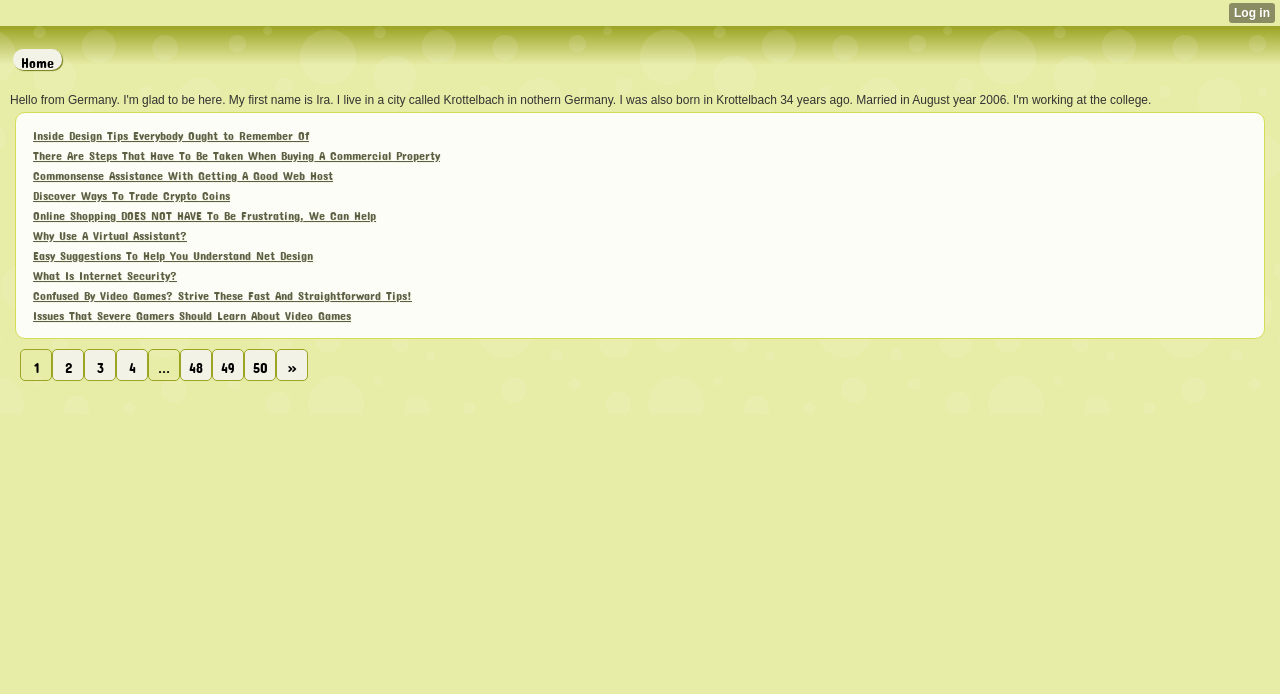Please identify the bounding box coordinates of the element's region that needs to be clicked to fulfill the following instruction: "read about design tips". The bounding box coordinates should consist of four float numbers between 0 and 1, i.e., [left, top, right, bottom].

[0.02, 0.186, 0.247, 0.206]